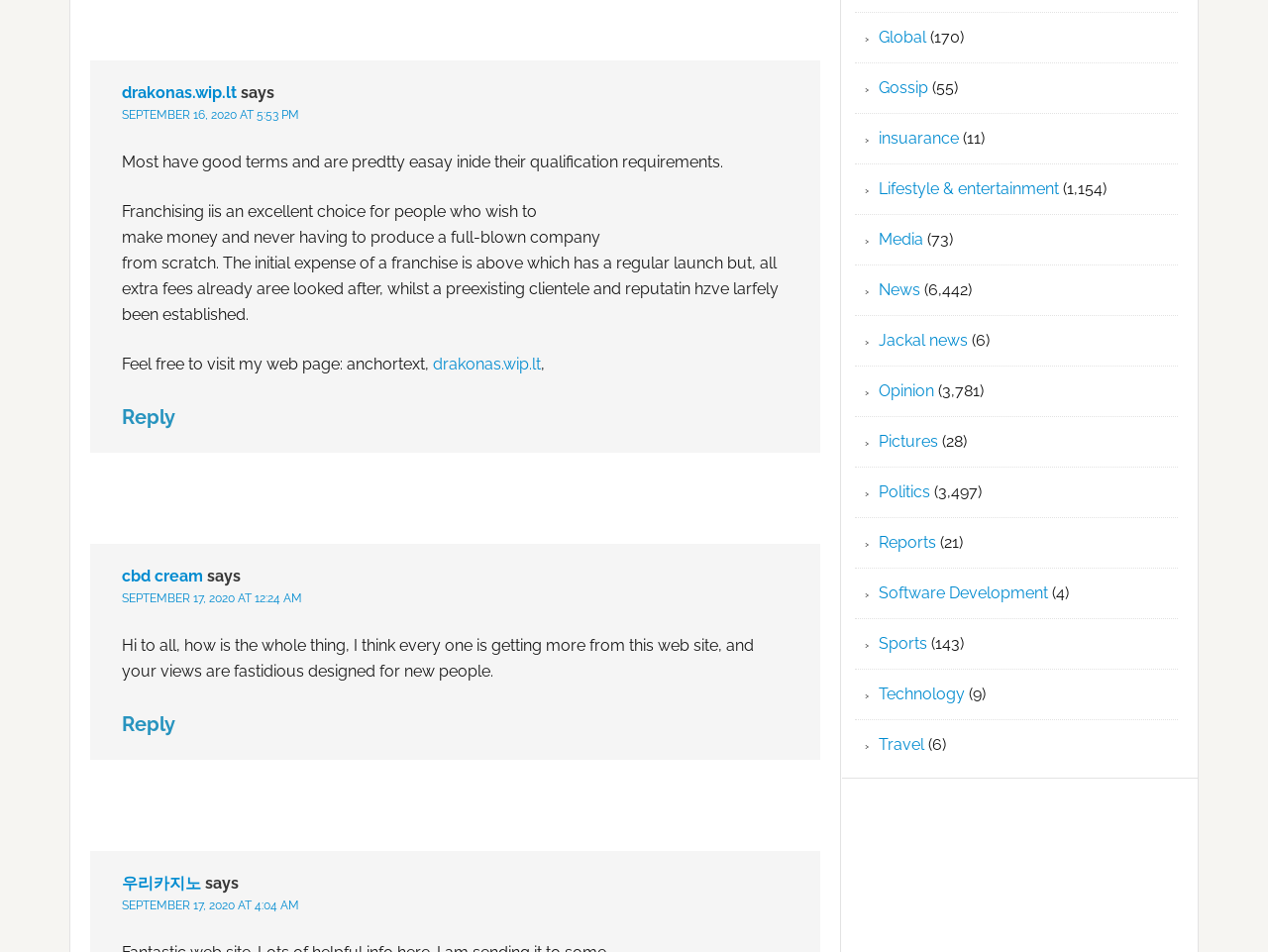Please determine the bounding box coordinates for the element that should be clicked to follow these instructions: "Visit 우리카지노's webpage".

[0.096, 0.918, 0.159, 0.938]